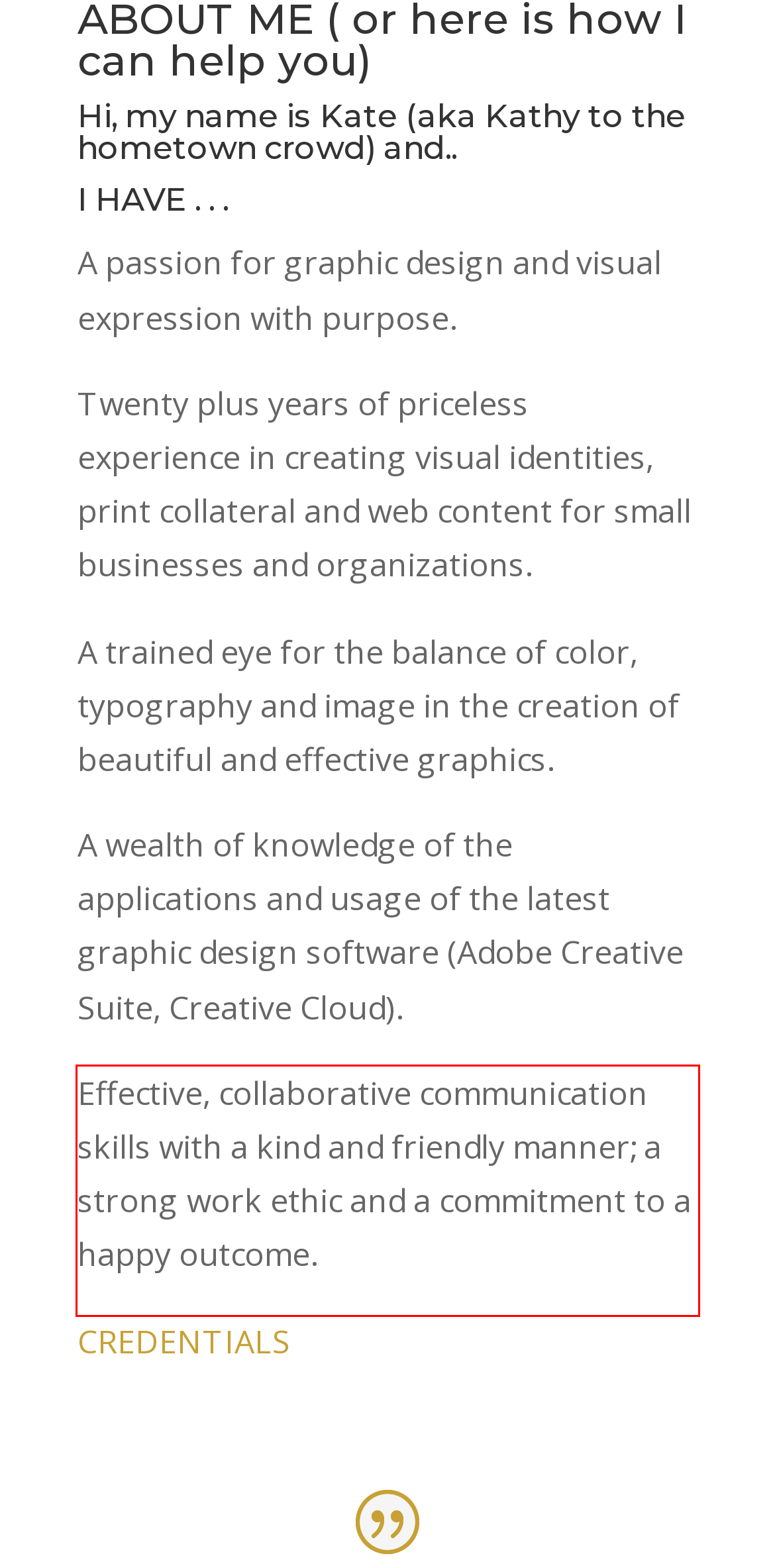Examine the webpage screenshot and use OCR to recognize and output the text within the red bounding box.

Effective, collaborative communication skills with a kind and friendly manner; a strong work ethic and a commitment to a happy outcome.